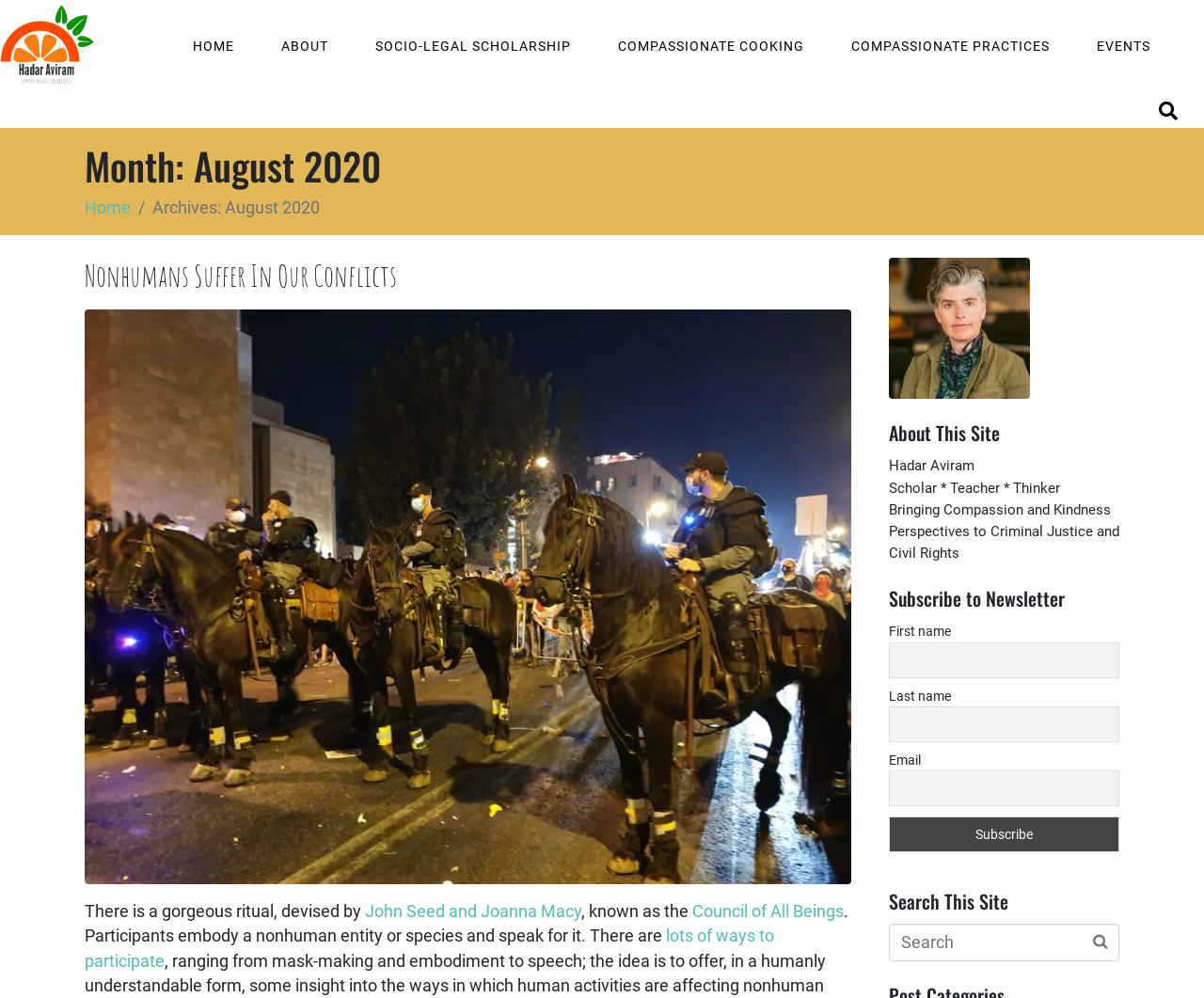What is the purpose of the 'Council of All Beings'?
Could you answer the question with a detailed and thorough explanation?

The 'Council of All Beings' is mentioned in the article as a ritual devised by John Seed and Joanna Macy, where participants embody a nonhuman entity or species and speak for it. This suggests that the purpose of the 'Council of All Beings' is to facilitate a ritualistic experience for its participants.